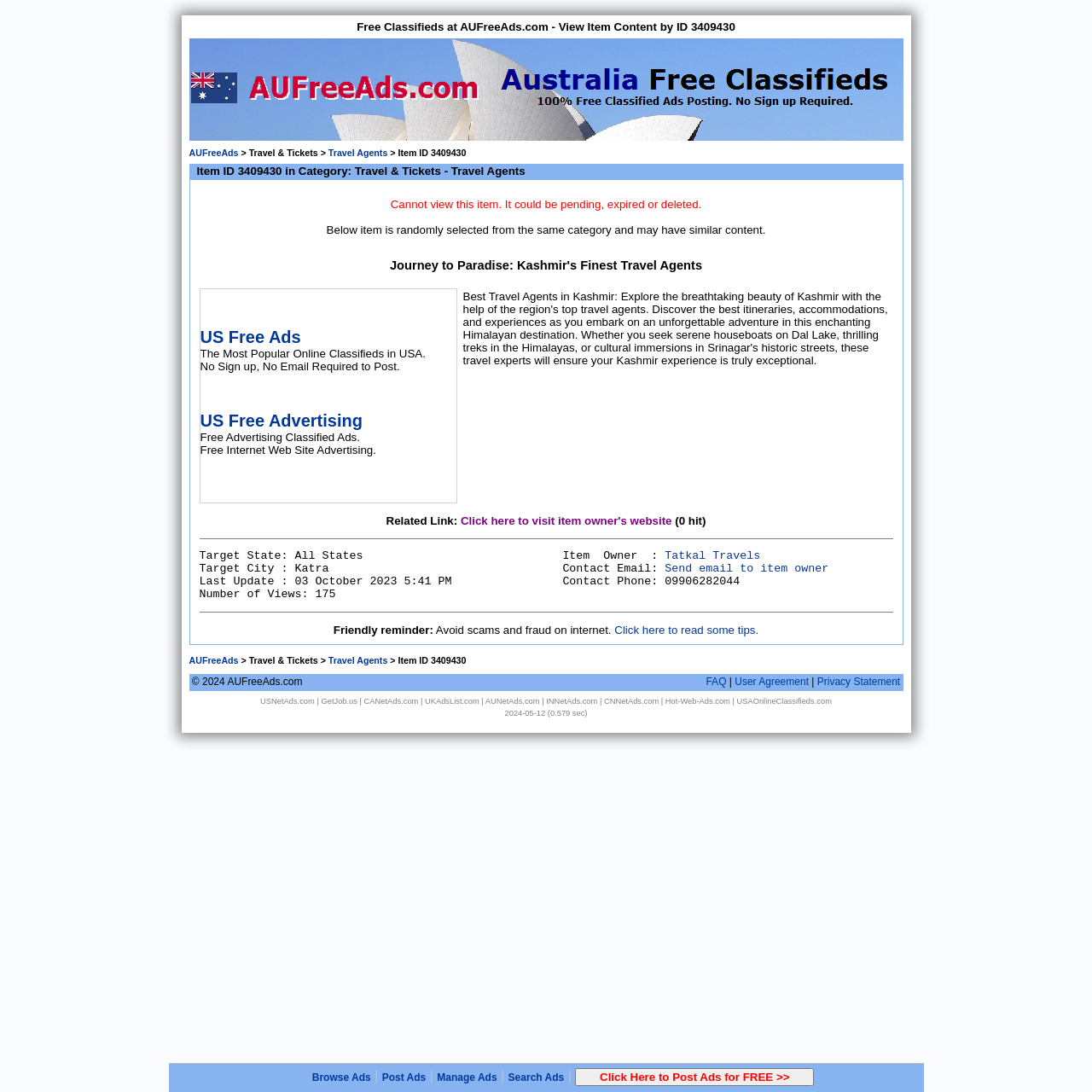Utilize the details in the image to thoroughly answer the following question: How many views does the item have?

The number of views of the item can be found in the 'Target State: All States Target City : Katra Last Update : 03 October 2023 5:41 PM Number of Views: 175' section, which indicates that the item has been viewed 175 times.